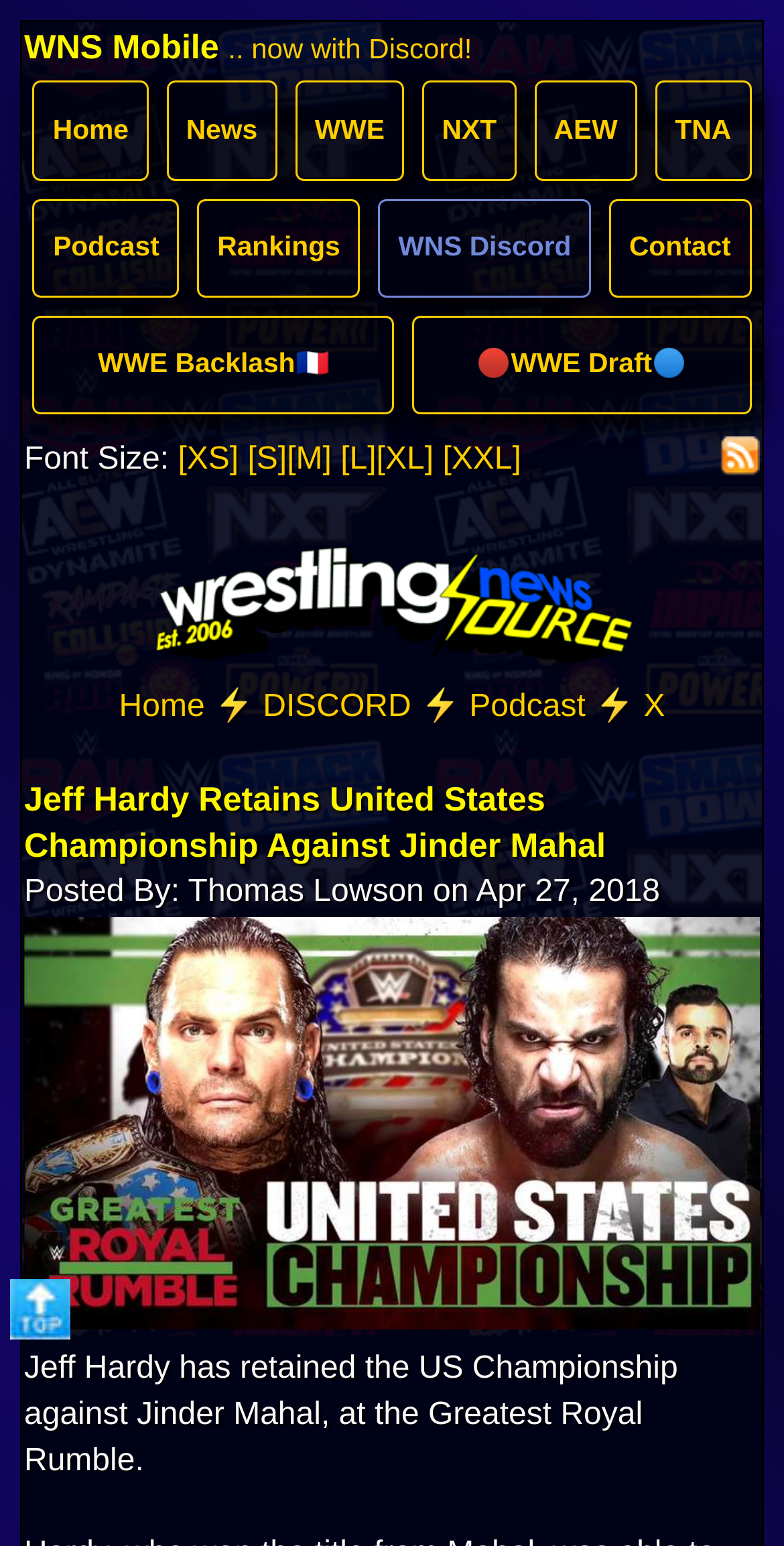Offer an in-depth caption of the entire webpage.

The webpage is a news article about Jeff Hardy retaining the United States Championship against Jinder Mahal in a wrestling match. At the top left of the page, there is a header section with a series of links, including "Home", "News", "WWE", "NXT", "AEW", and others. Below this, there is a section with font size options, ranging from "XS" to "XXL". 

To the right of the font size options, there is an "RSS Feed" link accompanied by an image. Below this, there is a heading that reads "WNS Home" with a link and an image. 

The main content of the page is the news article, which has a heading that reads "Jeff Hardy Retains United States Championship Against Jinder Mahal". Below this, there is a line of text that reads "Posted By: Thomas Lowson on Apr 27, 2018". The article itself is accompanied by an image, and the text summarizes the event, stating that Jeff Hardy has retained the US Championship against Jinder Mahal at the Greatest Royal Rumble.